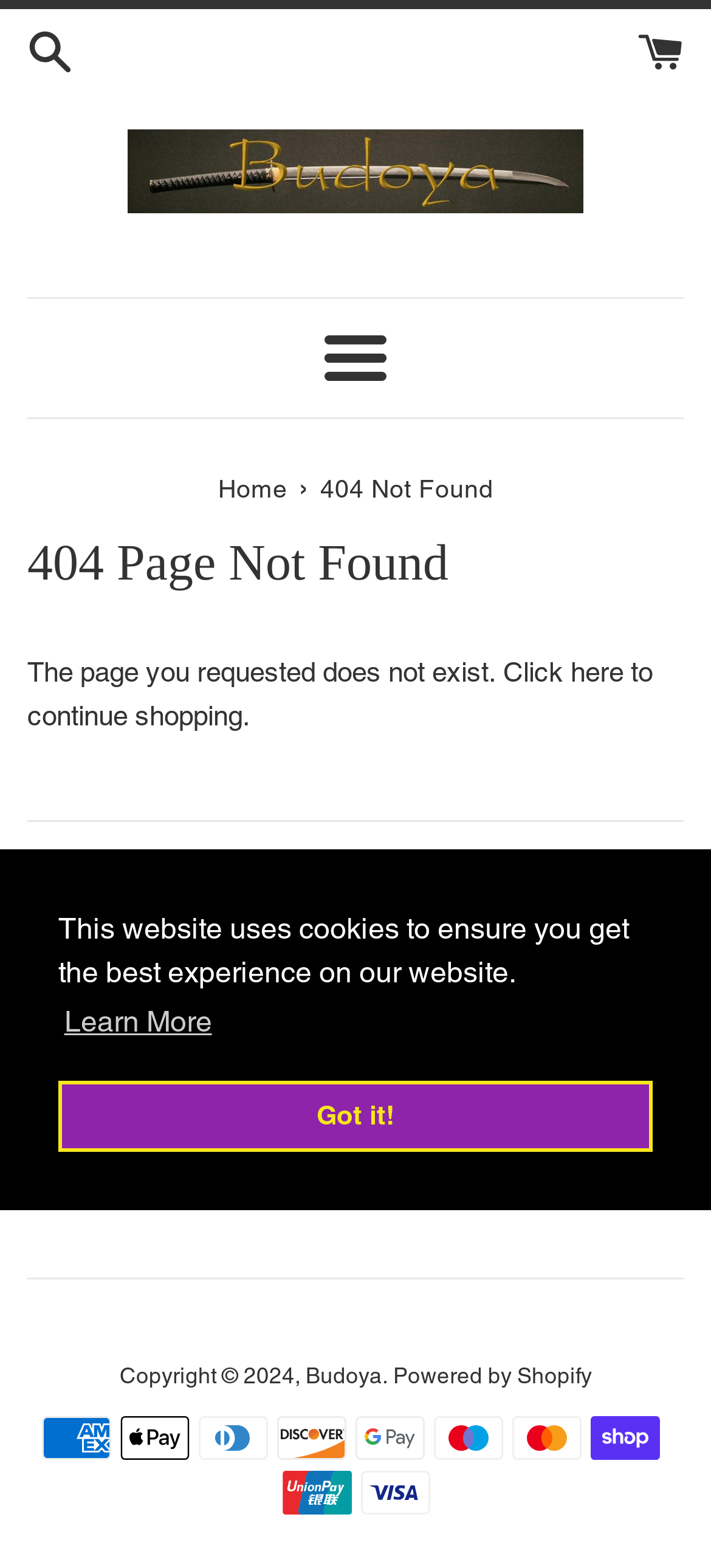Can you specify the bounding box coordinates of the area that needs to be clicked to fulfill the following instruction: "login to the website"?

None